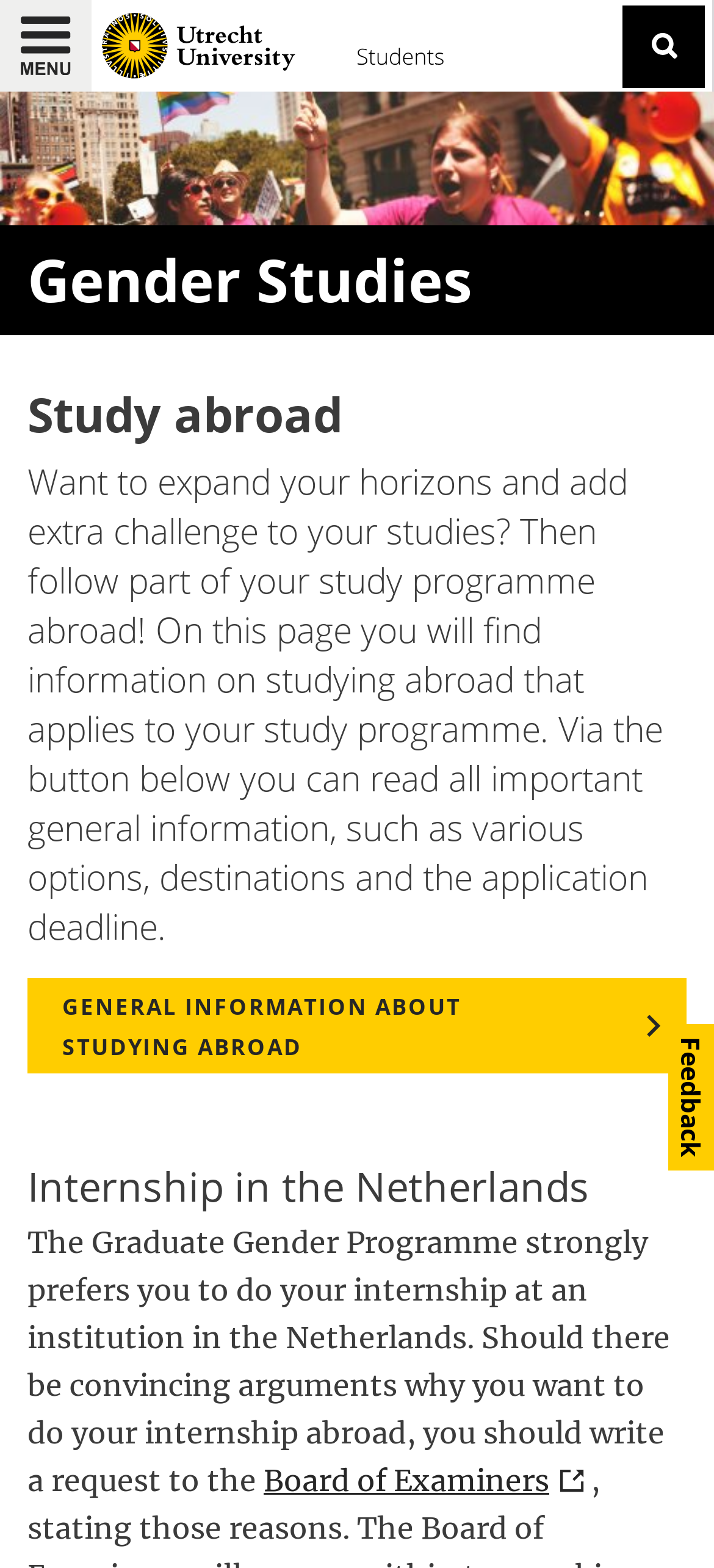Craft a detailed narrative of the webpage's structure and content.

The webpage is about studying abroad for students currently enrolled in the Master's programme Gender Studies at Utrecht University. At the top left corner, there is a "Skip to main content" link, followed by a "Menu" button. To the right of these elements, the Students UU logo is displayed, which is also a link to the homepage. On the top right corner, there is a "SEARCH" button.

Below the logo, the heading "Gender Studies" is displayed, with a link to the same name. Underneath, the heading "Study abroad" is shown, followed by a paragraph of text that explains the purpose of the page, which is to provide information on studying abroad for students in the Gender Studies programme. This text is accompanied by a link to "GENERAL INFORMATION ABOUT STUDYING ABROAD".

Further down, there is a section about internships, with a heading "Internship in the Netherlands" and a paragraph of text that explains the programme's preference for internships in the Netherlands. This section also includes a link to the "Board of Examiners" external website.

At the bottom right corner of the page, there is a "Feedback" heading with a link to provide feedback.